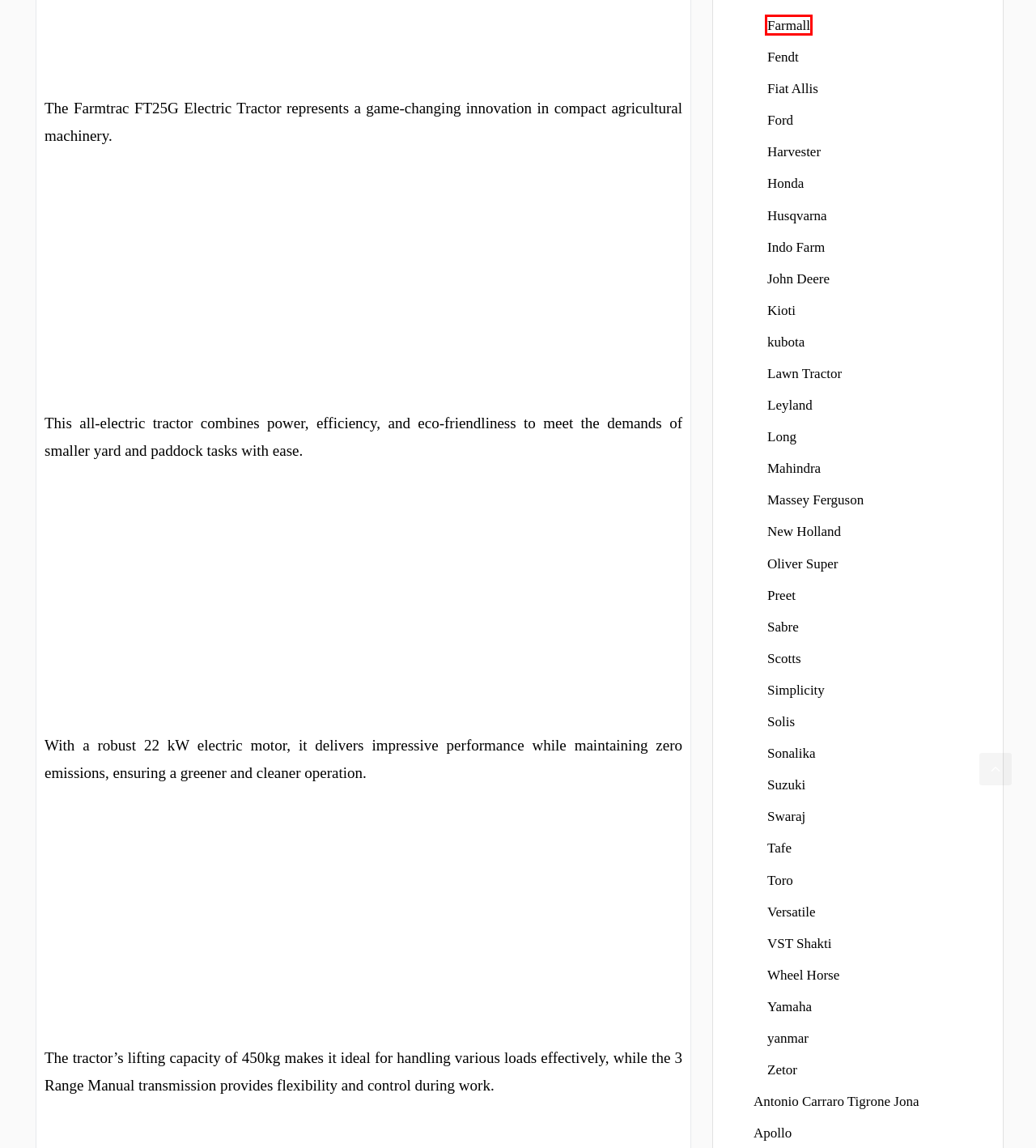Examine the screenshot of a webpage with a red bounding box around a UI element. Select the most accurate webpage description that corresponds to the new page after clicking the highlighted element. Here are the choices:
A. Long
B. Sonalika
C. Farmall
D. Yamaha
E. Sabre
F. Versatile
G. Suzuki
H. VST Shakti

C